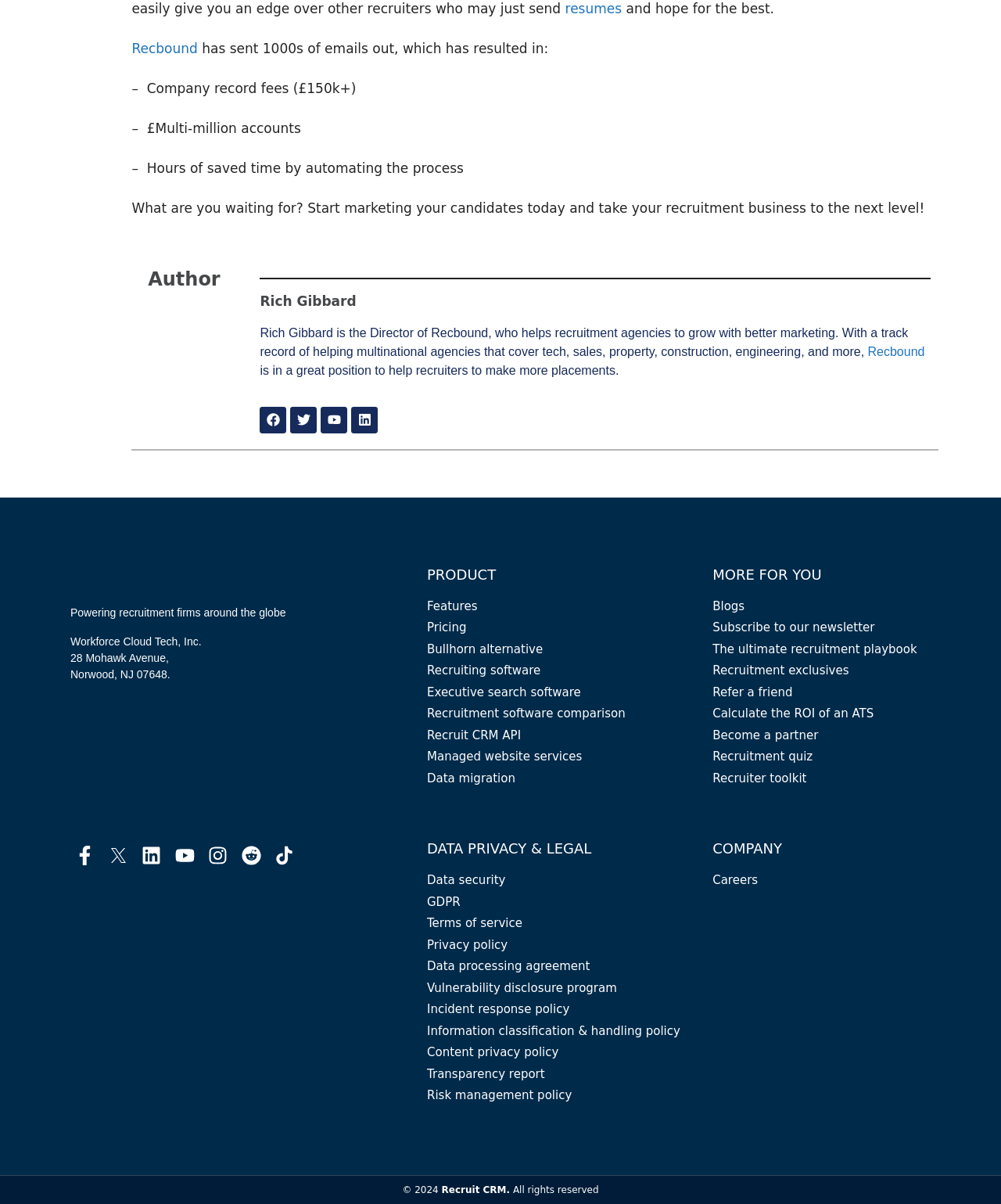Analyze the image and answer the question with as much detail as possible: 
What is the name of the author?

The answer can be found in the section with the heading 'Author' where it says 'Rich Gibbard is the Director of Recbound, who helps recruitment agencies to grow with better marketing.'